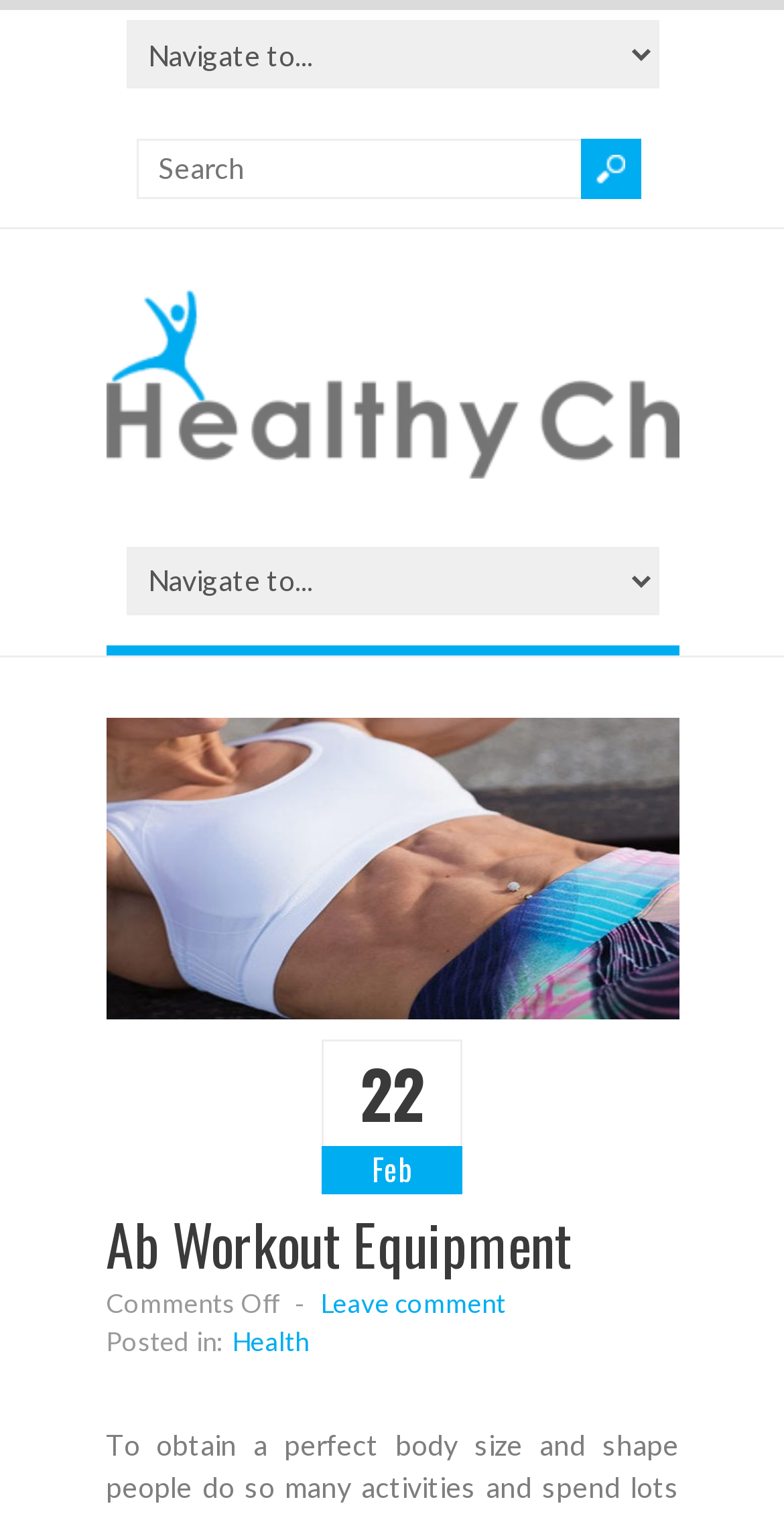Using the description: "About Us", identify the bounding box of the corresponding UI element in the screenshot.

None